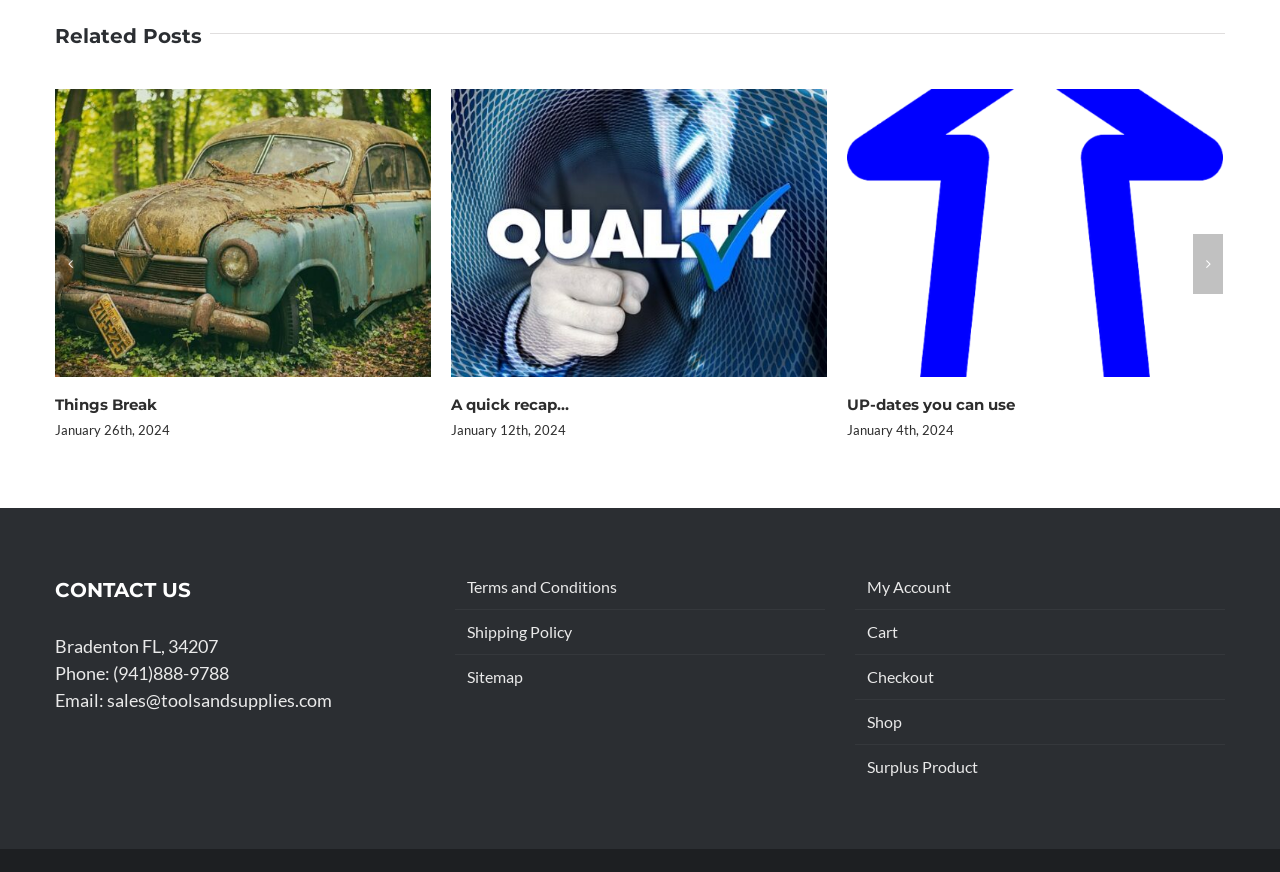What is the title of the first related post?
Please provide a single word or phrase answer based on the image.

Things Break